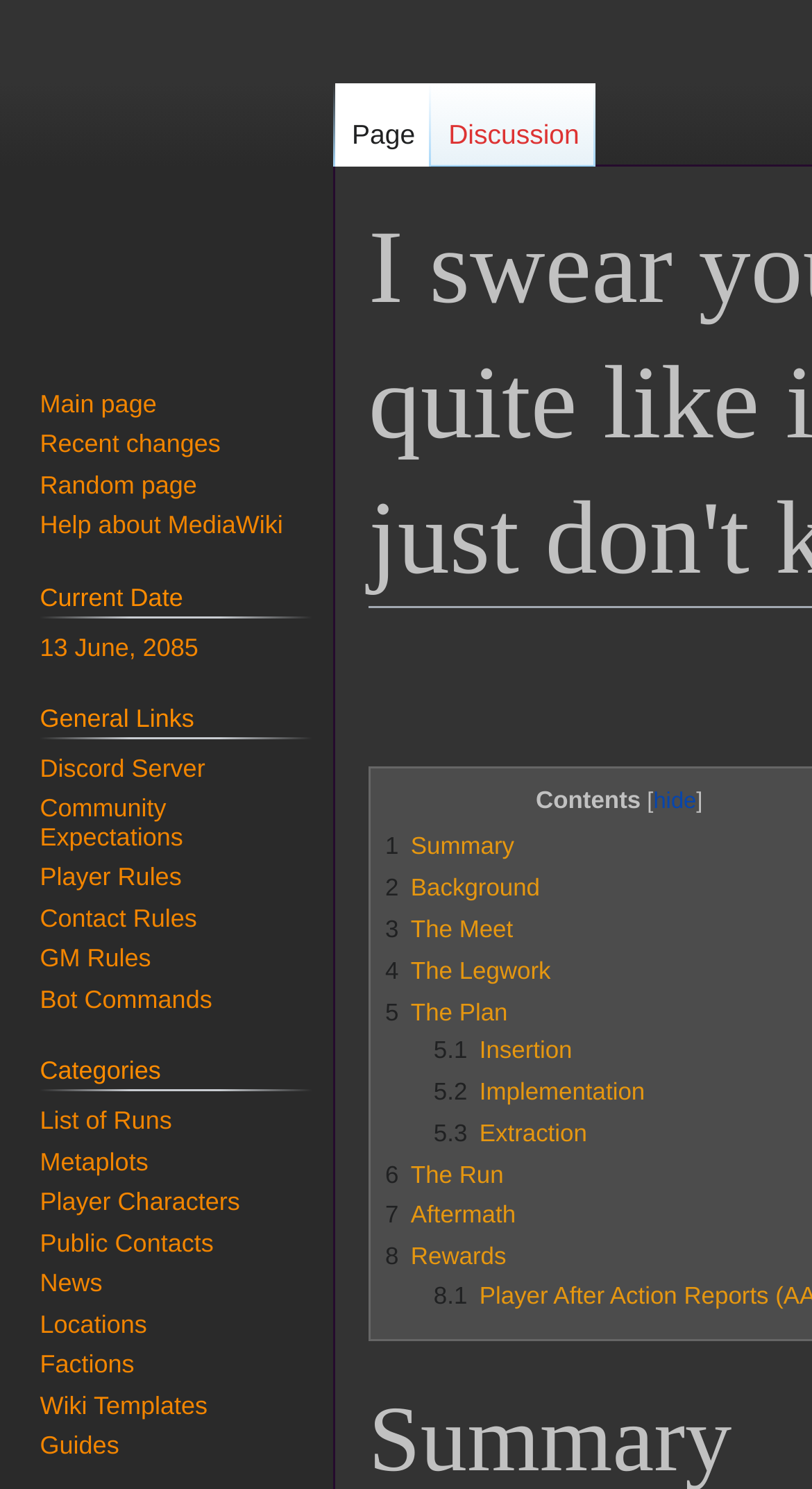What is the purpose of the 'Jump to navigation' link?
Based on the screenshot, give a detailed explanation to answer the question.

The 'Jump to navigation' link is likely intended to allow users to quickly access the navigation menu, which contains links to various sections of the webpage, such as 'Namespaces', 'Navigation', and 'Categories'. This link saves users the effort of scrolling down to find the navigation menu.